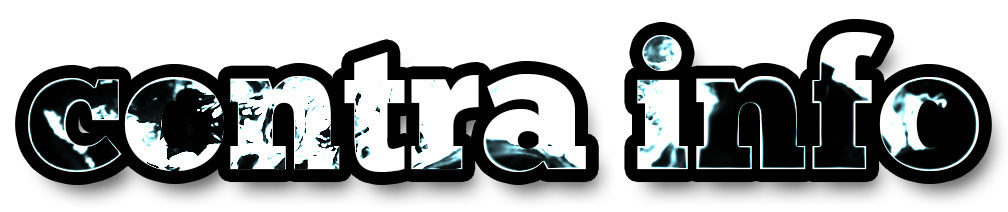Please provide a comprehensive answer to the question below using the information from the image: What is emphasized in the 'contra.info' logo?

The caption explains that the 'contra' part of the logo is emphasized in a darker shade, while 'info' is presented in a lighter hue, suggesting a sense of movement and fluidity.